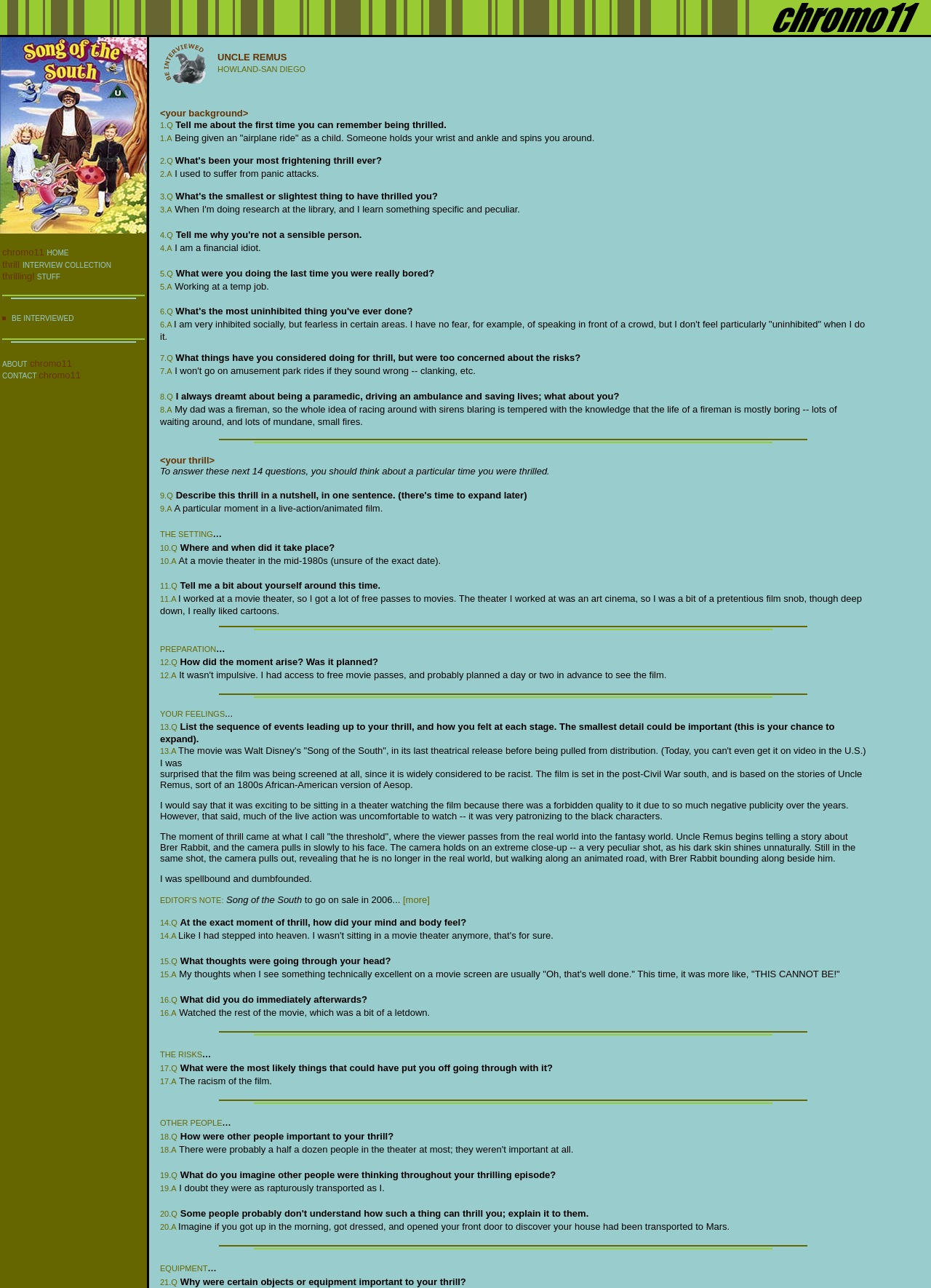How many sections are present in the webpage?
Based on the image, provide a one-word or brief-phrase response.

Multiple